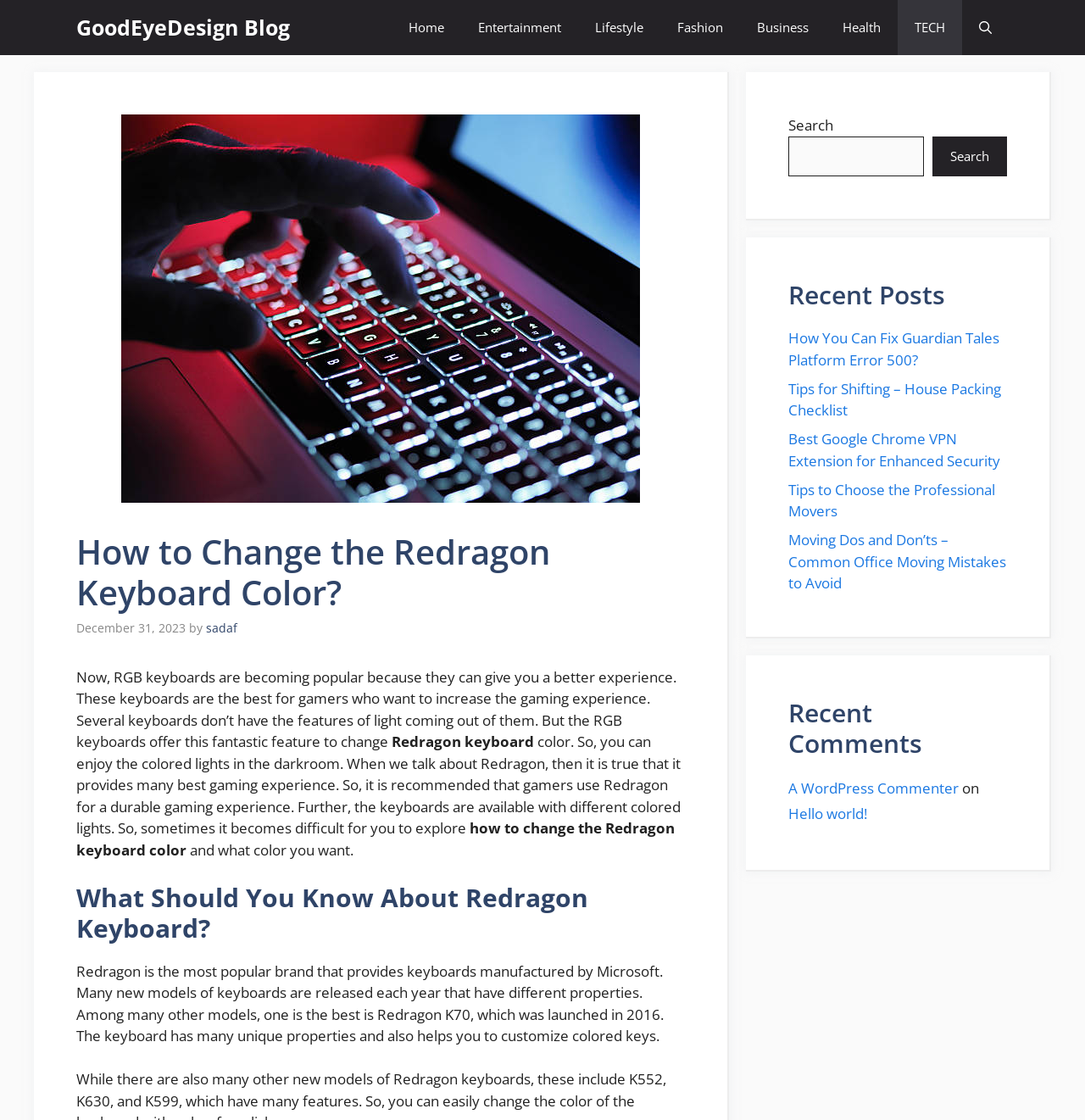Please identify the bounding box coordinates of the element's region that I should click in order to complete the following instruction: "Click on the 'TECH' link". The bounding box coordinates consist of four float numbers between 0 and 1, i.e., [left, top, right, bottom].

[0.827, 0.0, 0.887, 0.049]